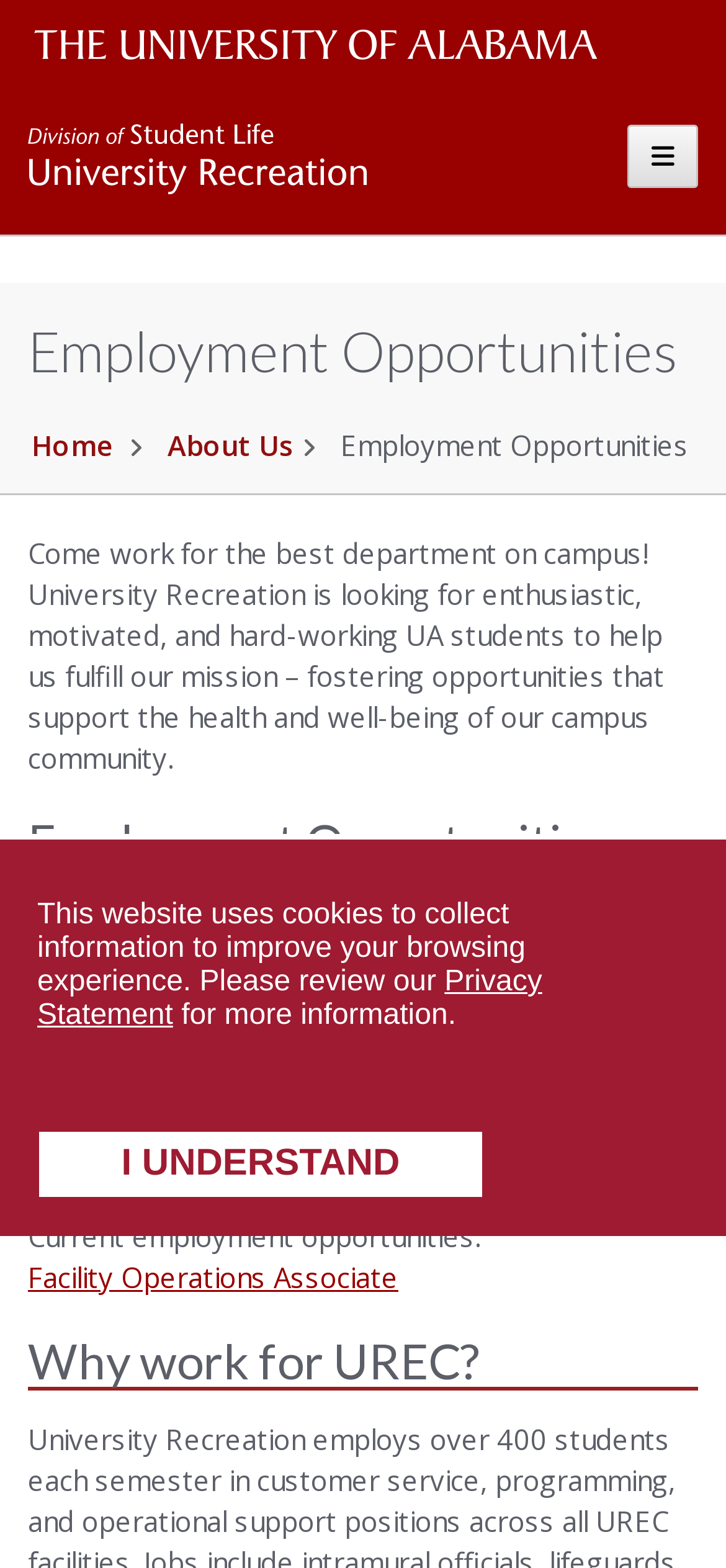Find the bounding box coordinates of the clickable area that will achieve the following instruction: "View the About Us page".

[0.231, 0.272, 0.405, 0.296]